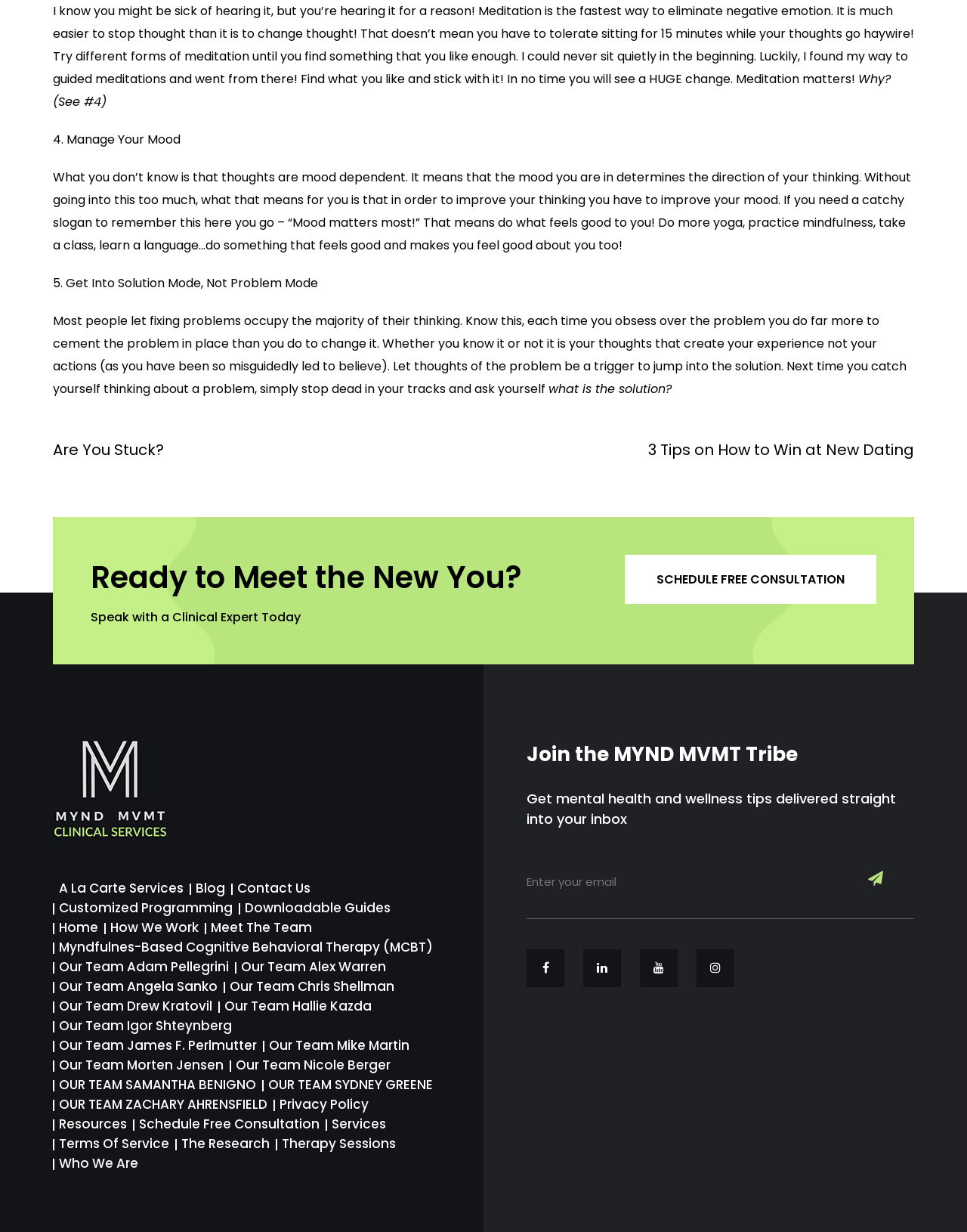Please find the bounding box coordinates of the section that needs to be clicked to achieve this instruction: "Click on the 'Ask Me Anything' link".

None